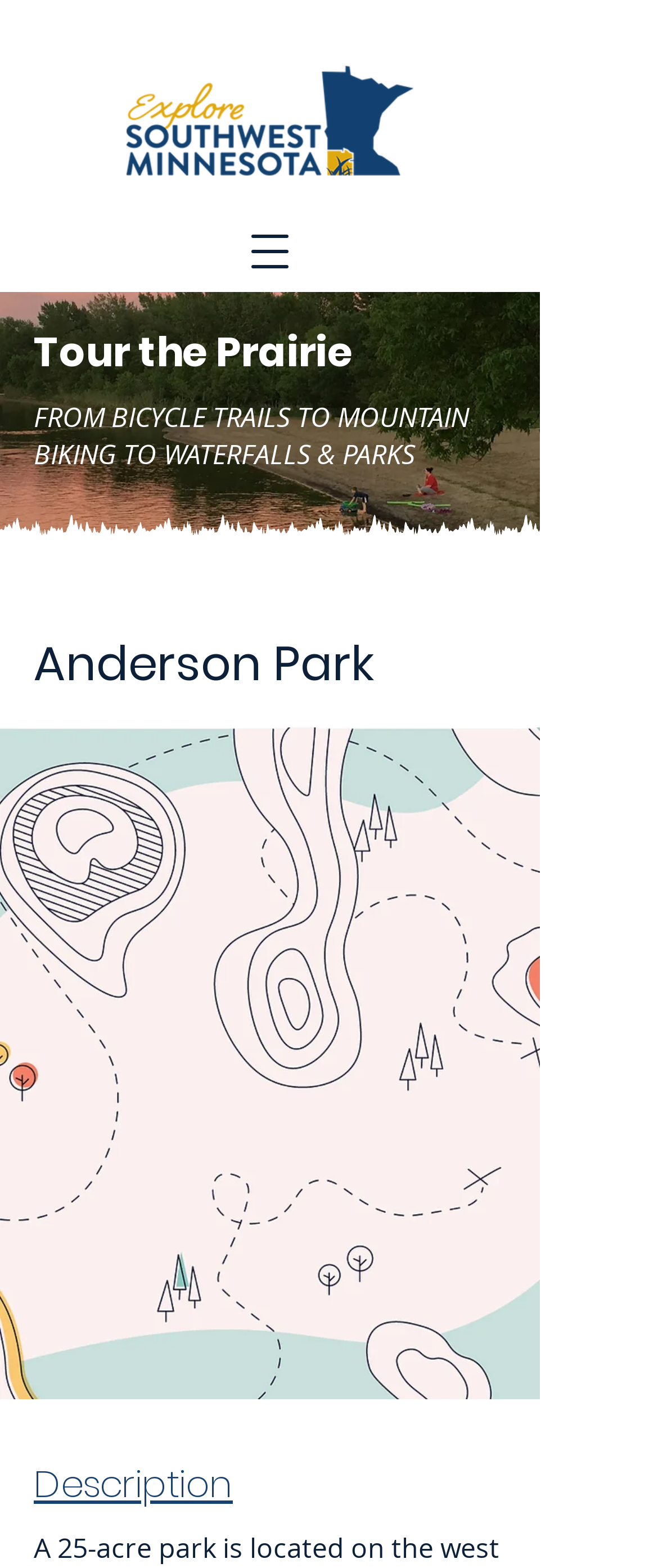Provide the bounding box coordinates of the HTML element this sentence describes: "aria-label="Open navigation menu"". The bounding box coordinates consist of four float numbers between 0 and 1, i.e., [left, top, right, bottom].

[0.346, 0.133, 0.474, 0.187]